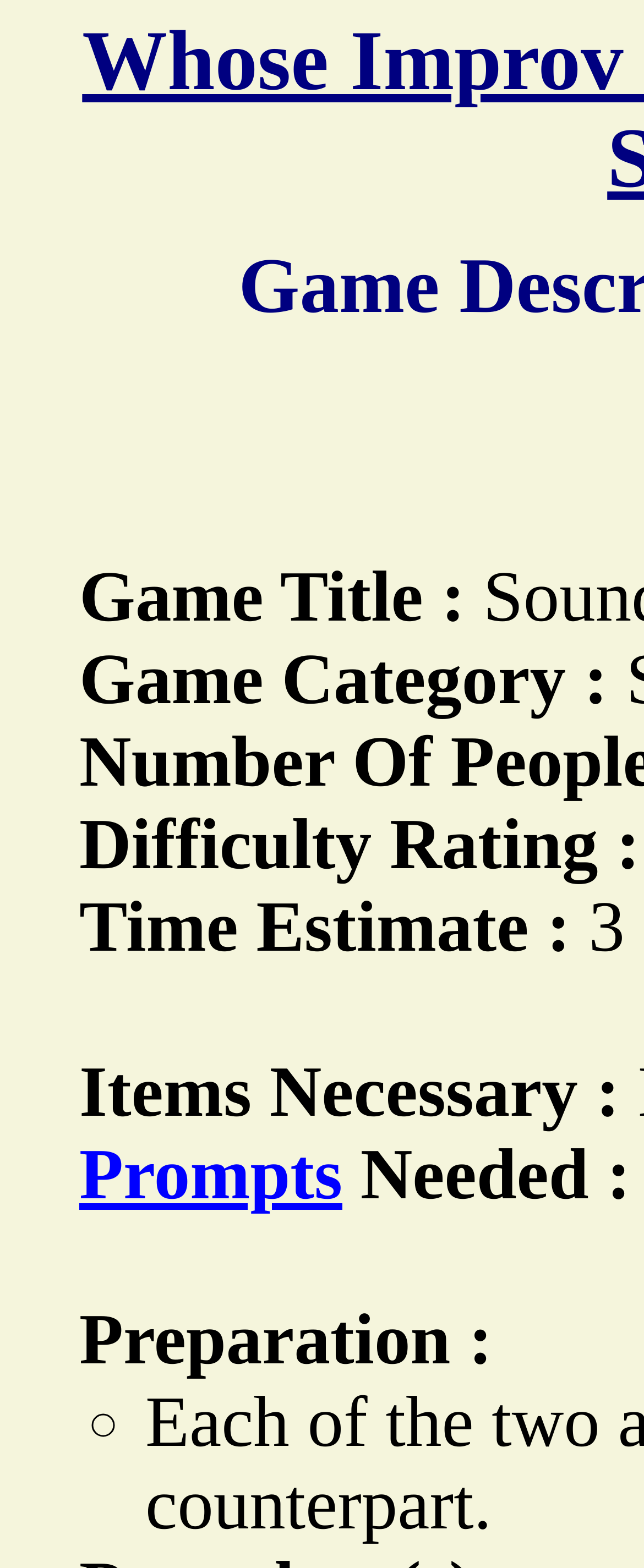Provide the text content of the webpage's main heading.

Whose Improv Is It Anyway? : On-The-Spot Satire